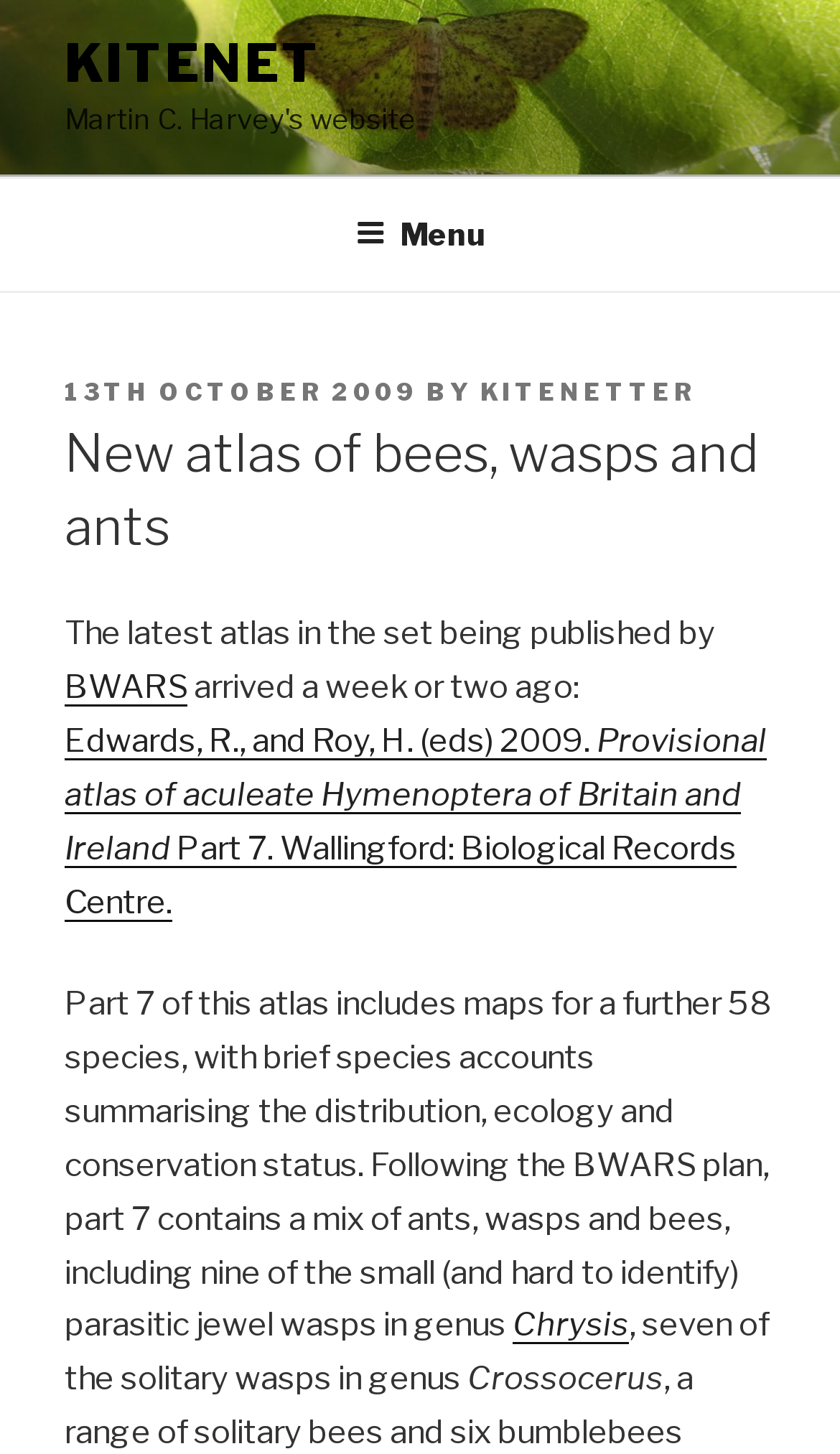What is the name of the editor of the atlas?
Provide a short answer using one word or a brief phrase based on the image.

Edwards, R., and Roy, H.